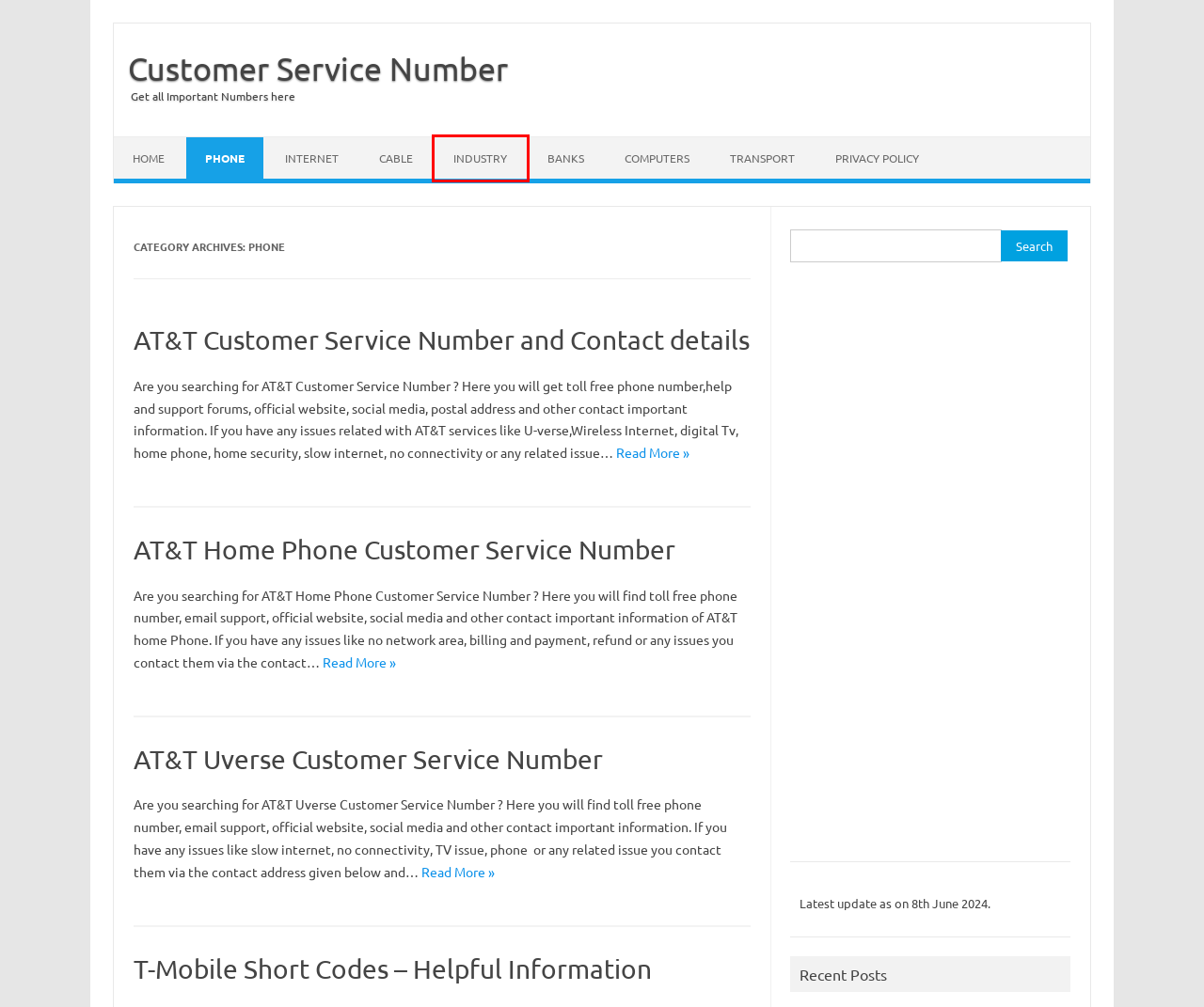Inspect the provided webpage screenshot, concentrating on the element within the red bounding box. Select the description that best represents the new webpage after you click the highlighted element. Here are the candidates:
A. Internet Archives - Customer Service Number
B. AT&T Home Phone Customer Service Number - Customer Service Number
C. Privacy Policy - Customer Service Number
D. Transport Archives - Customer Service Number
E. Industry Archives - Customer Service Number
F. Banks Archives - Customer Service Number
G. T-Mobile Short Codes - Helpful Information - Customer Service Number
H. AT&T Customer Service Number and Contact details - Customer Service Number

E